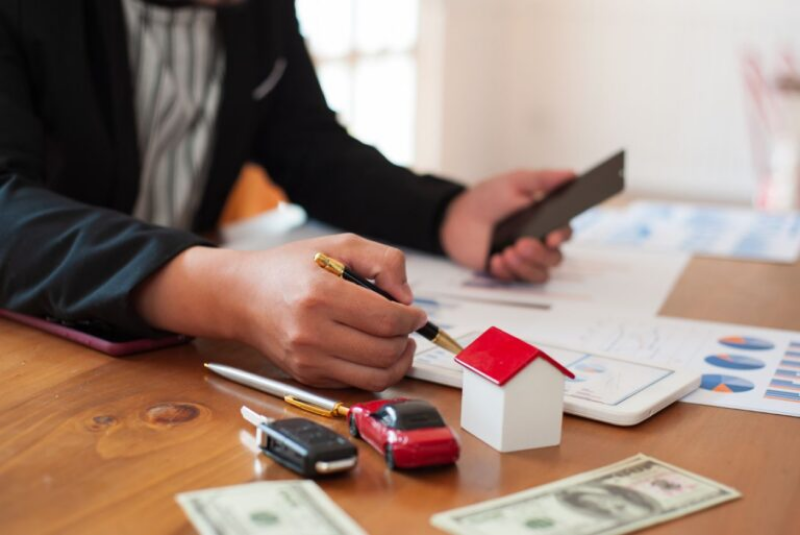Give a concise answer of one word or phrase to the question: 
What does the small model house represent?

Property investments